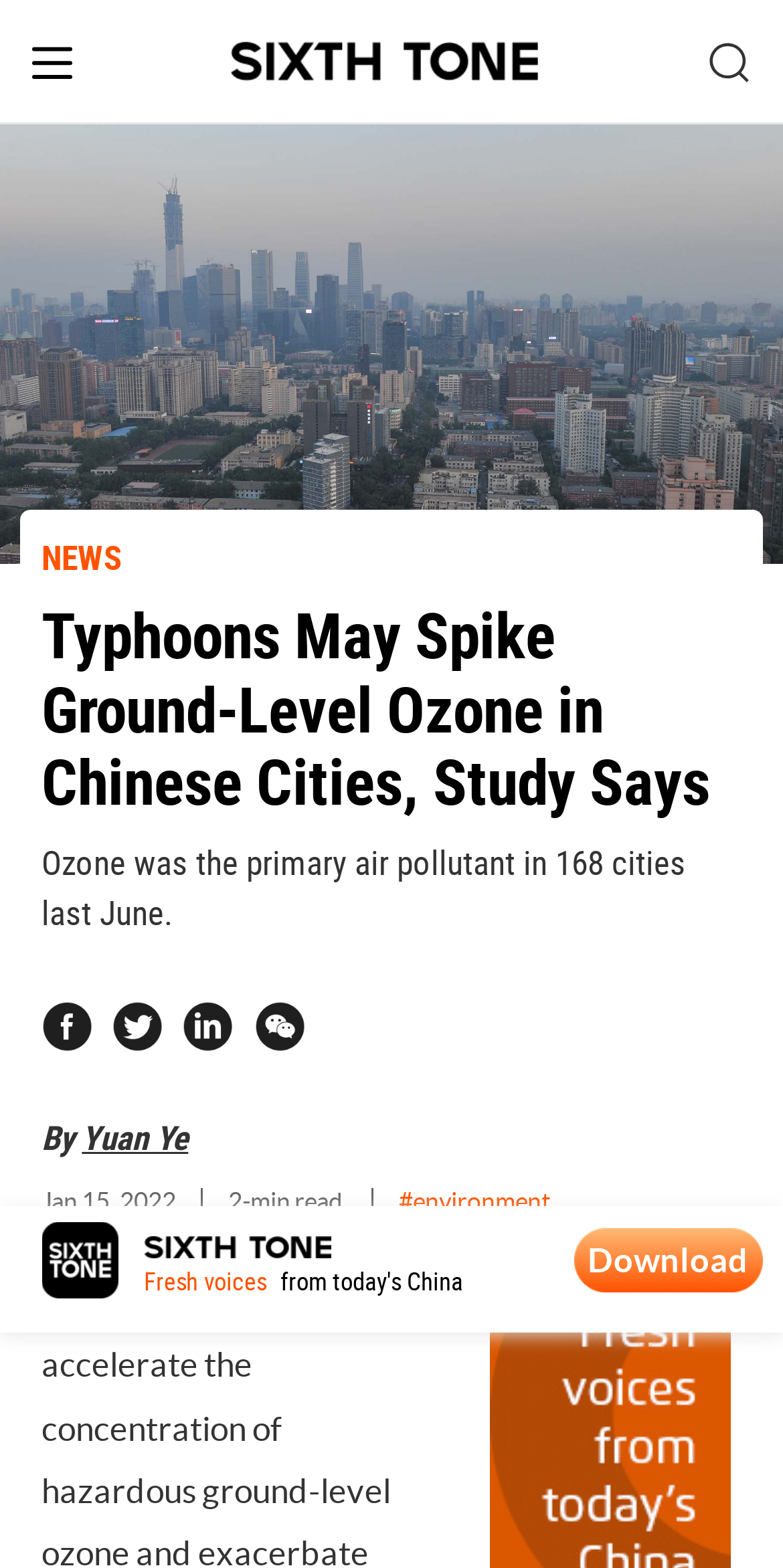Please provide the bounding box coordinate of the region that matches the element description: Terms Of Use.. Coordinates should be in the format (top-left x, top-left y, bottom-right x, bottom-right y) and all values should be between 0 and 1.

[0.536, 0.984, 0.667, 0.997]